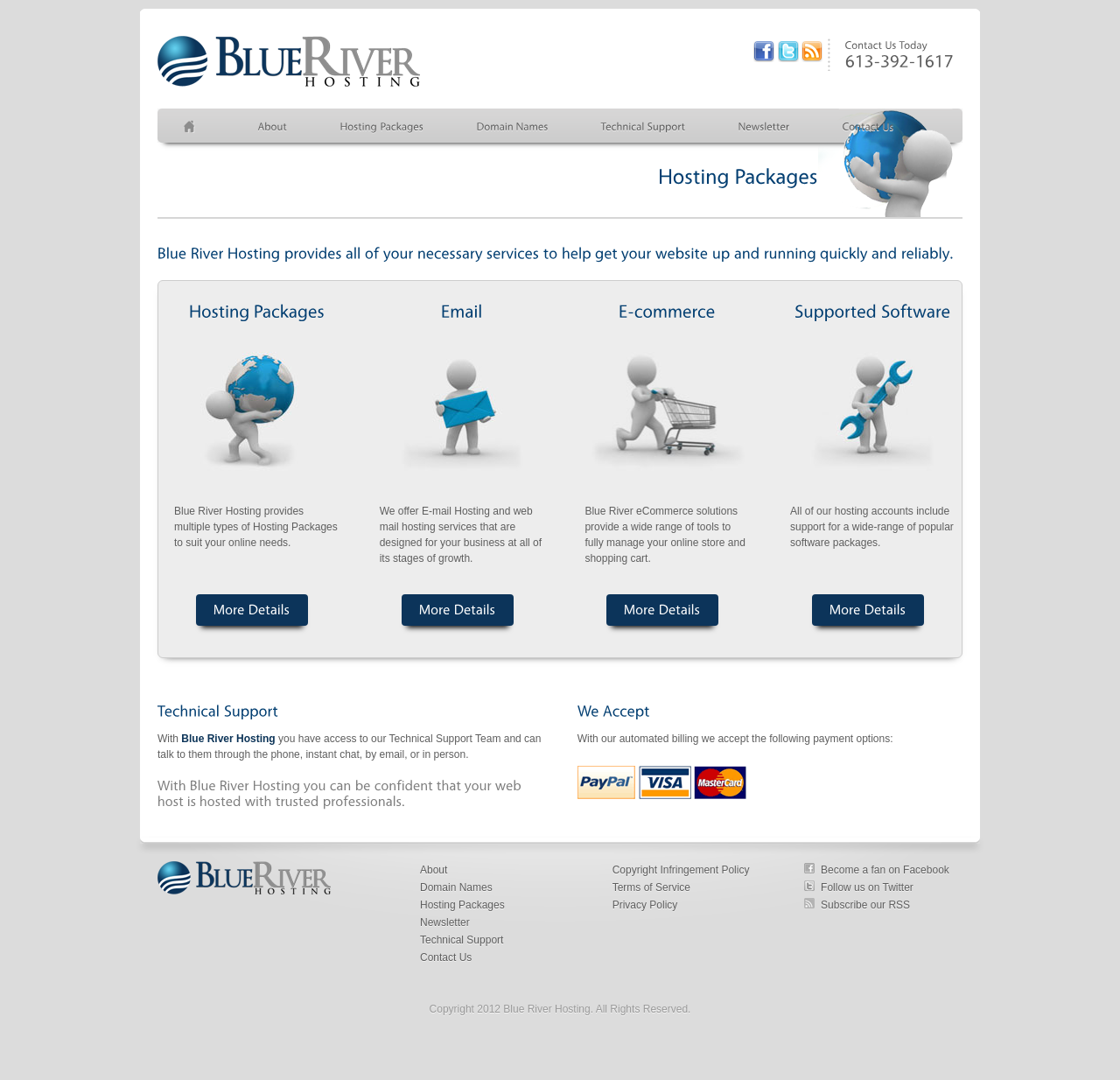Based on the image, please elaborate on the answer to the following question:
What is the likely target audience of Blue River Hosting?

Based on the webpage, the likely target audience of Blue River Hosting is businesses, as the hosting services mentioned, such as e-commerce solutions and email hosting, are typically used by businesses rather than individuals.